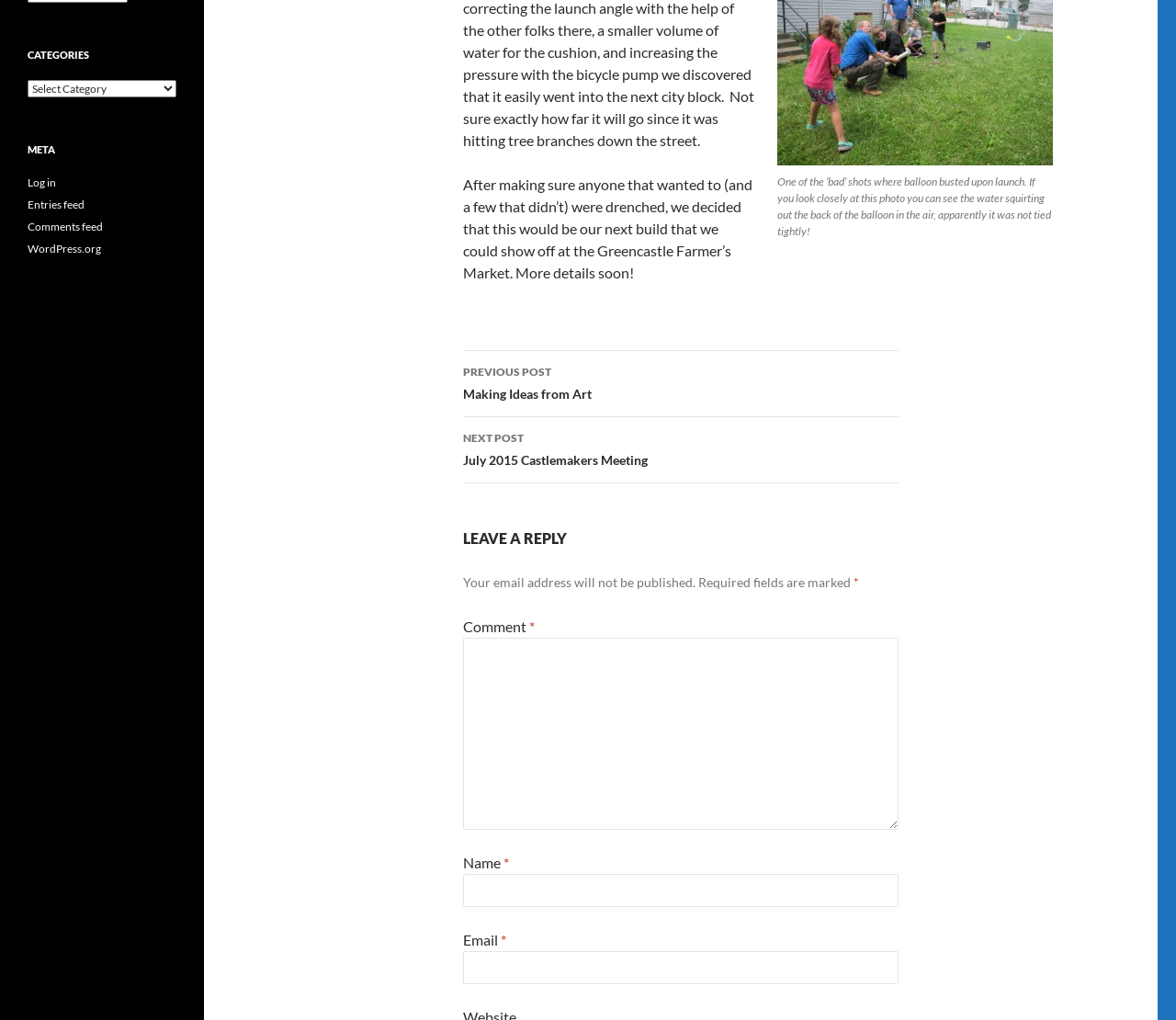Using the element description: "Log in", determine the bounding box coordinates. The coordinates should be in the format [left, top, right, bottom], with values between 0 and 1.

[0.023, 0.172, 0.048, 0.186]